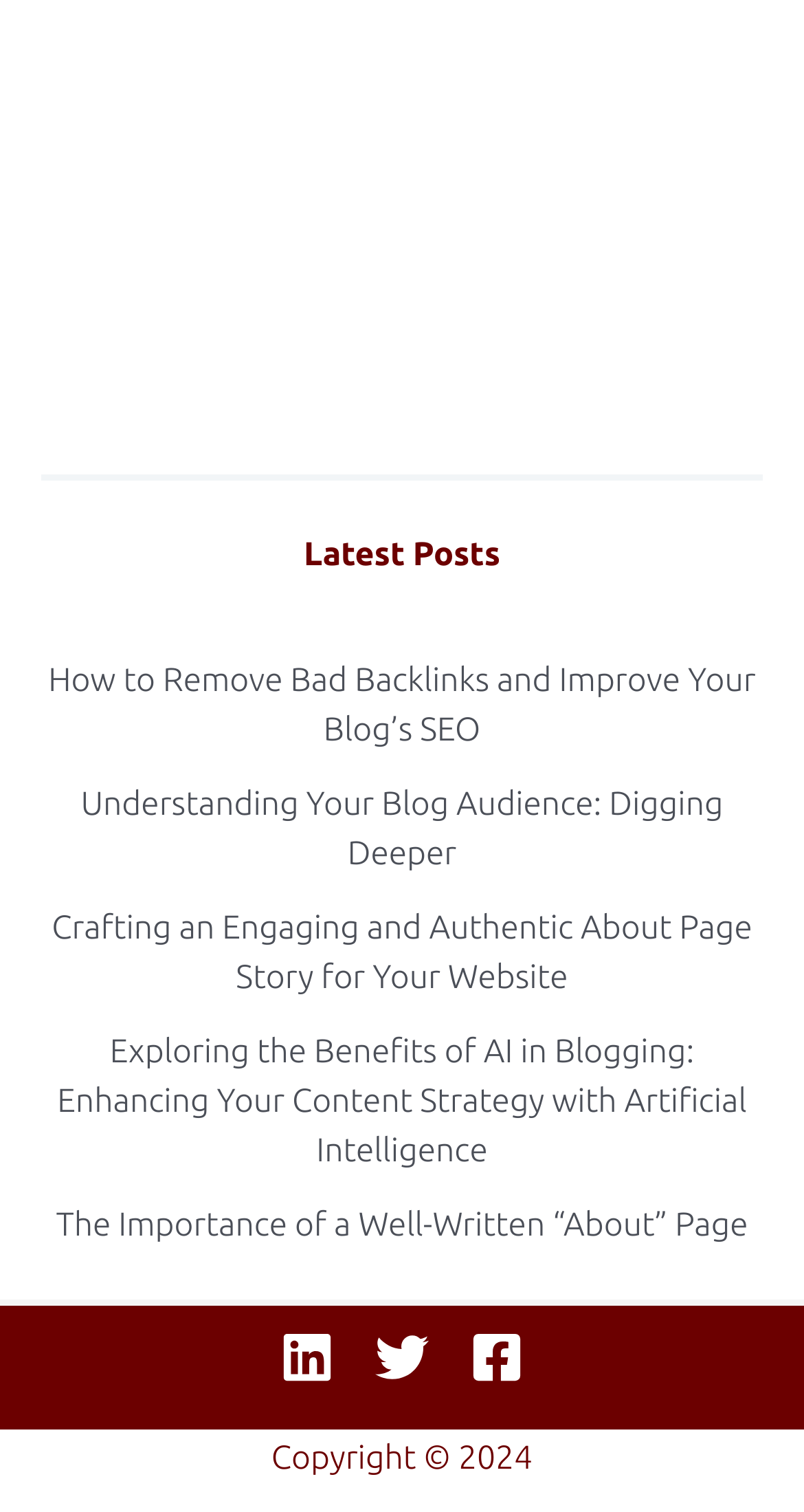Determine the bounding box coordinates for the region that must be clicked to execute the following instruction: "Click on the 'Linkedin' link".

[0.349, 0.88, 0.415, 0.916]